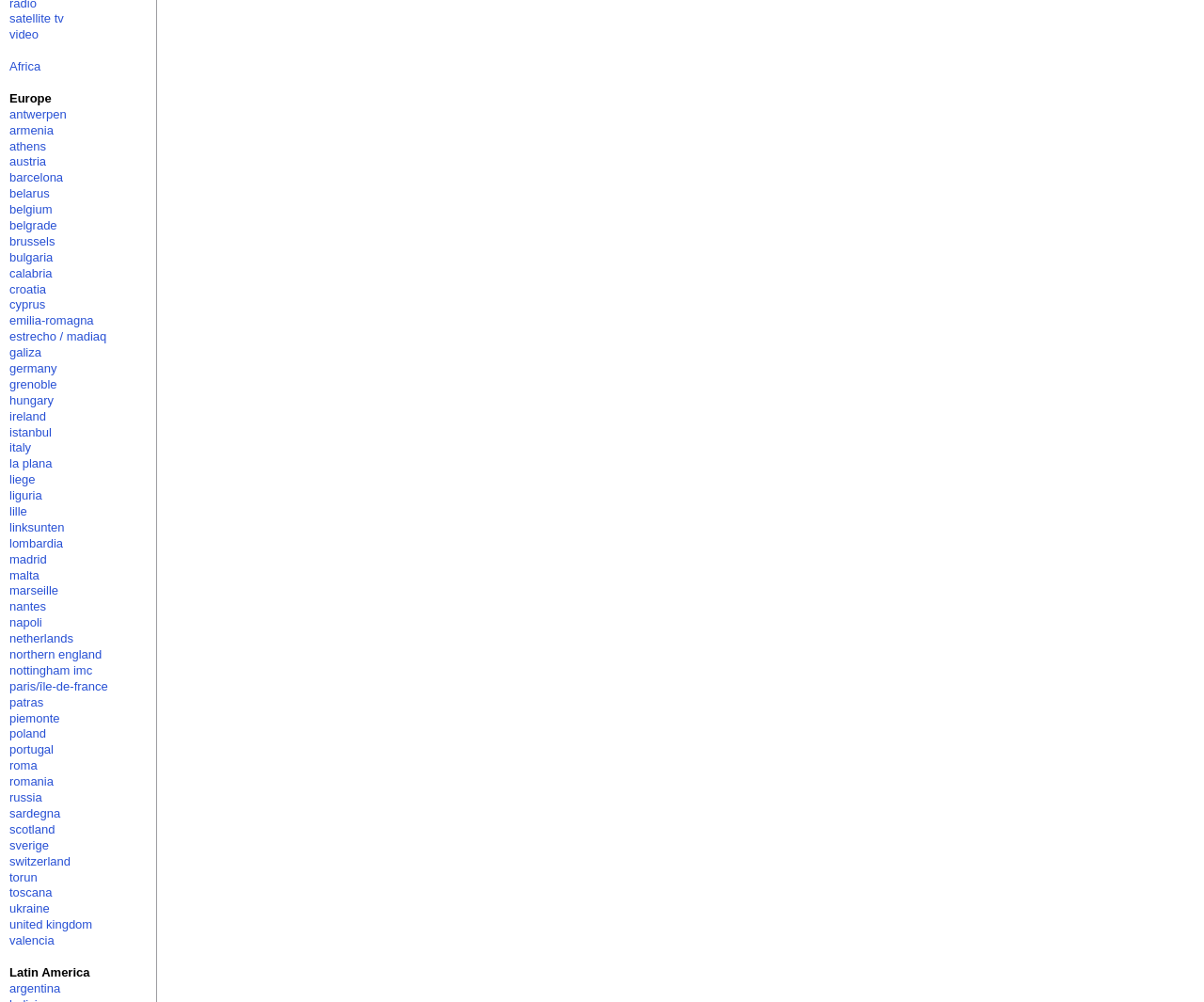Answer with a single word or phrase: 
What is the first link under the 'Latin America' category?

argentina